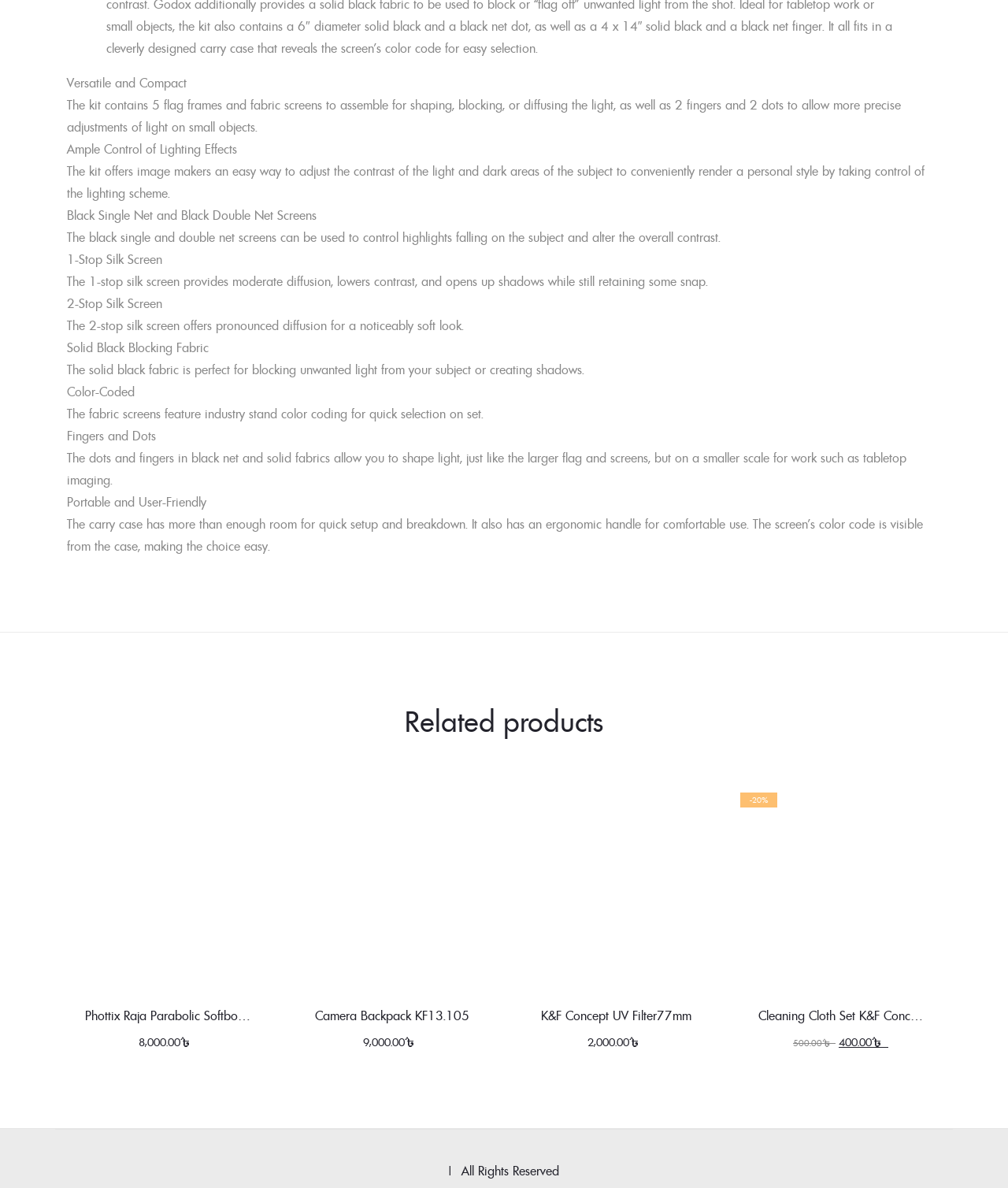Provide a short answer using a single word or phrase for the following question: 
How many flag frames are included in the kit?

5